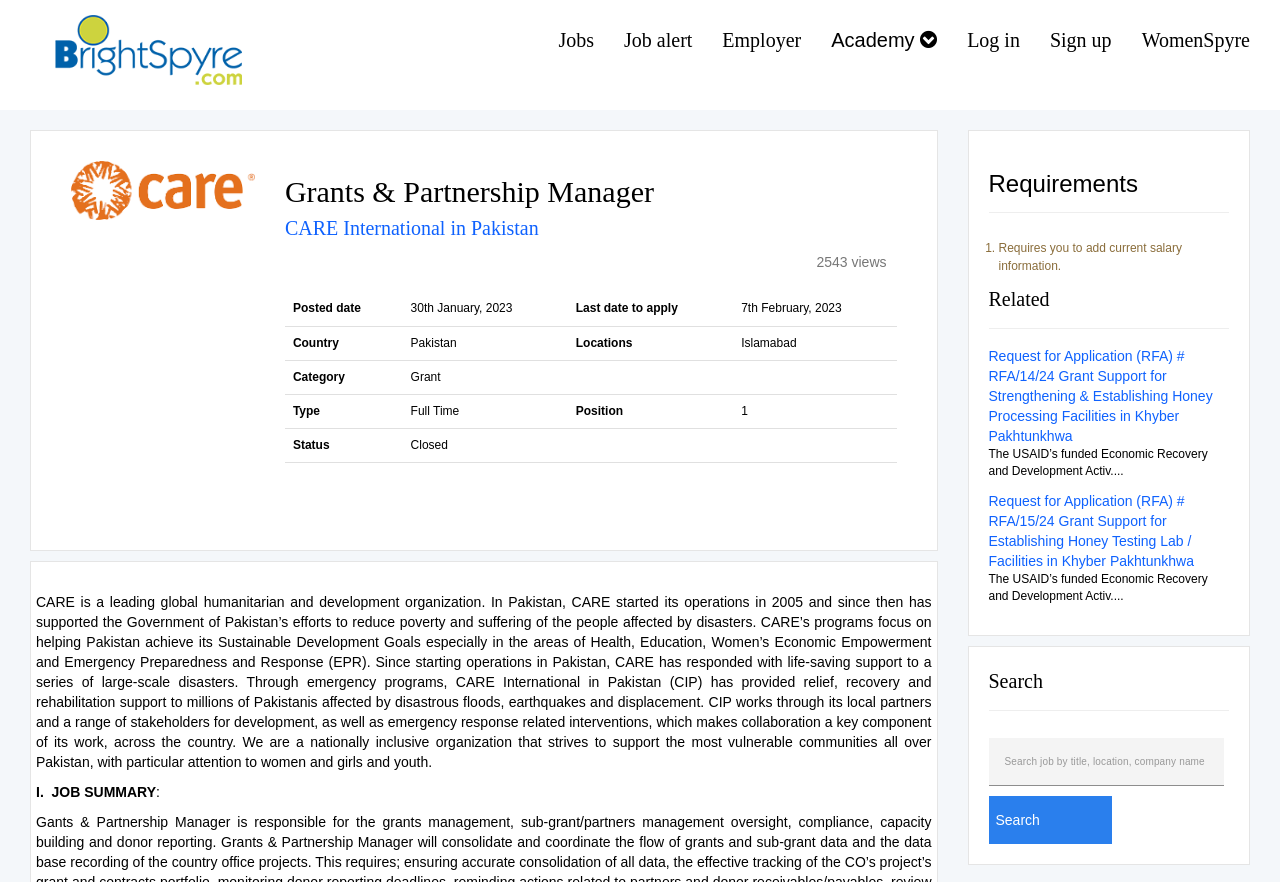What is the status of the job posting?
Answer the question using a single word or phrase, according to the image.

Closed